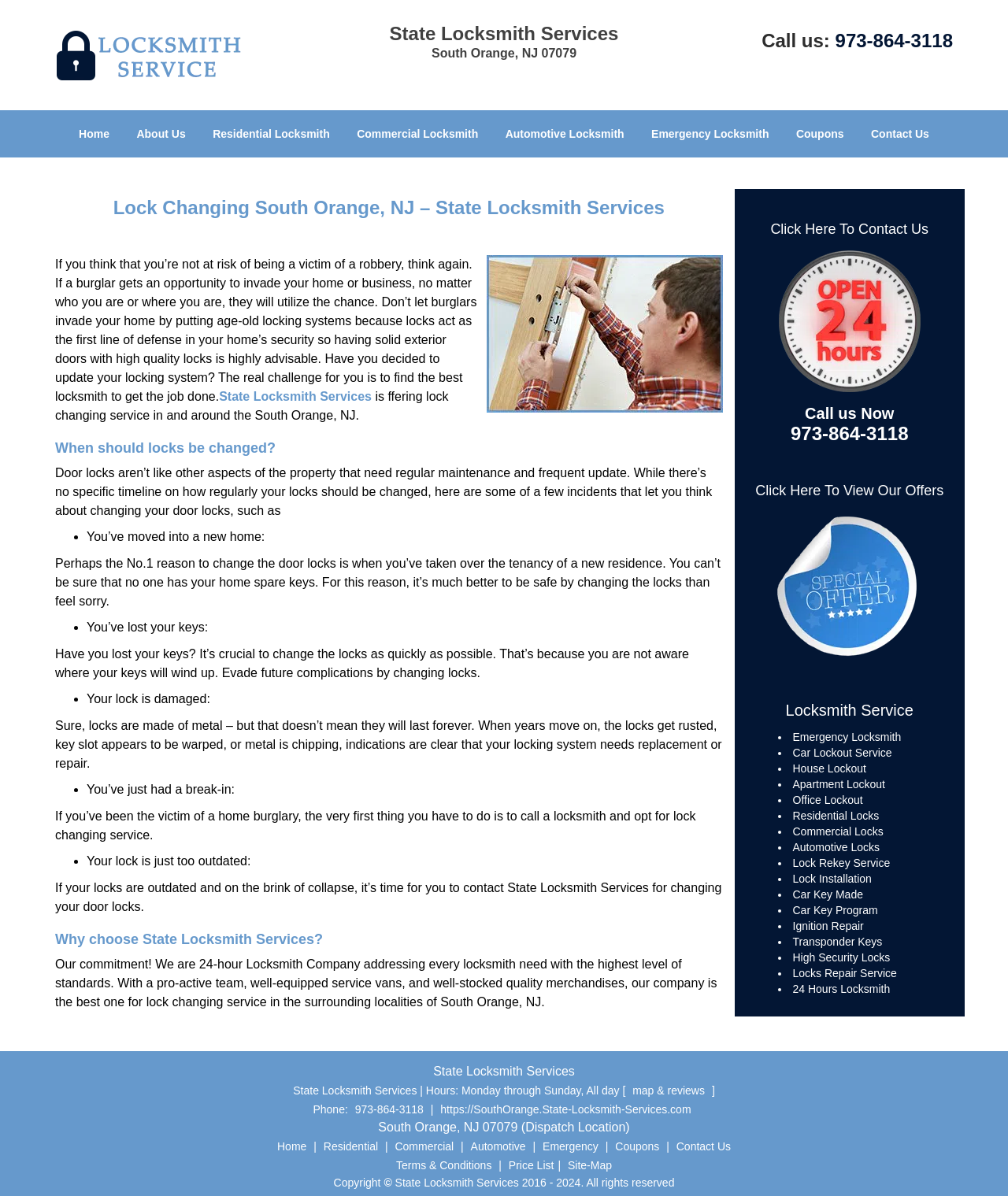Construct a comprehensive caption that outlines the webpage's structure and content.

This webpage is about State Locksmith Services, a locksmith company based in South Orange, NJ. At the top of the page, there is a logo and a heading with the company name, followed by a brief introduction to the importance of lock security. Below this, there is a section with the company's address and phone number.

The main content of the page is divided into two sections. The first section discusses the importance of changing locks, with a heading "When should locks be changed?" and a list of reasons why locks should be changed, including moving into a new home, losing keys, and experiencing a break-in.

The second section is about State Locksmith Services, with a heading "Why choose State Locksmith Services?" and a description of the company's commitment to providing high-quality locksmith services. There is also a call-to-action to contact the company.

On the right side of the page, there is a navigation menu with links to different sections of the website, including Home, About Us, Residential Locksmith, Commercial Locksmith, Automotive Locksmith, Emergency Locksmith, Coupons, and Contact Us.

Throughout the page, there are several images and icons, including a logo, a map, and various locksmith-related icons. There are also several calls-to-action, including "Click Here To Contact Us" and "Call us Now". At the bottom of the page, there is a list of services offered by the company, including Emergency Locksmith, Car Lockout Service, House Lockout, and more.